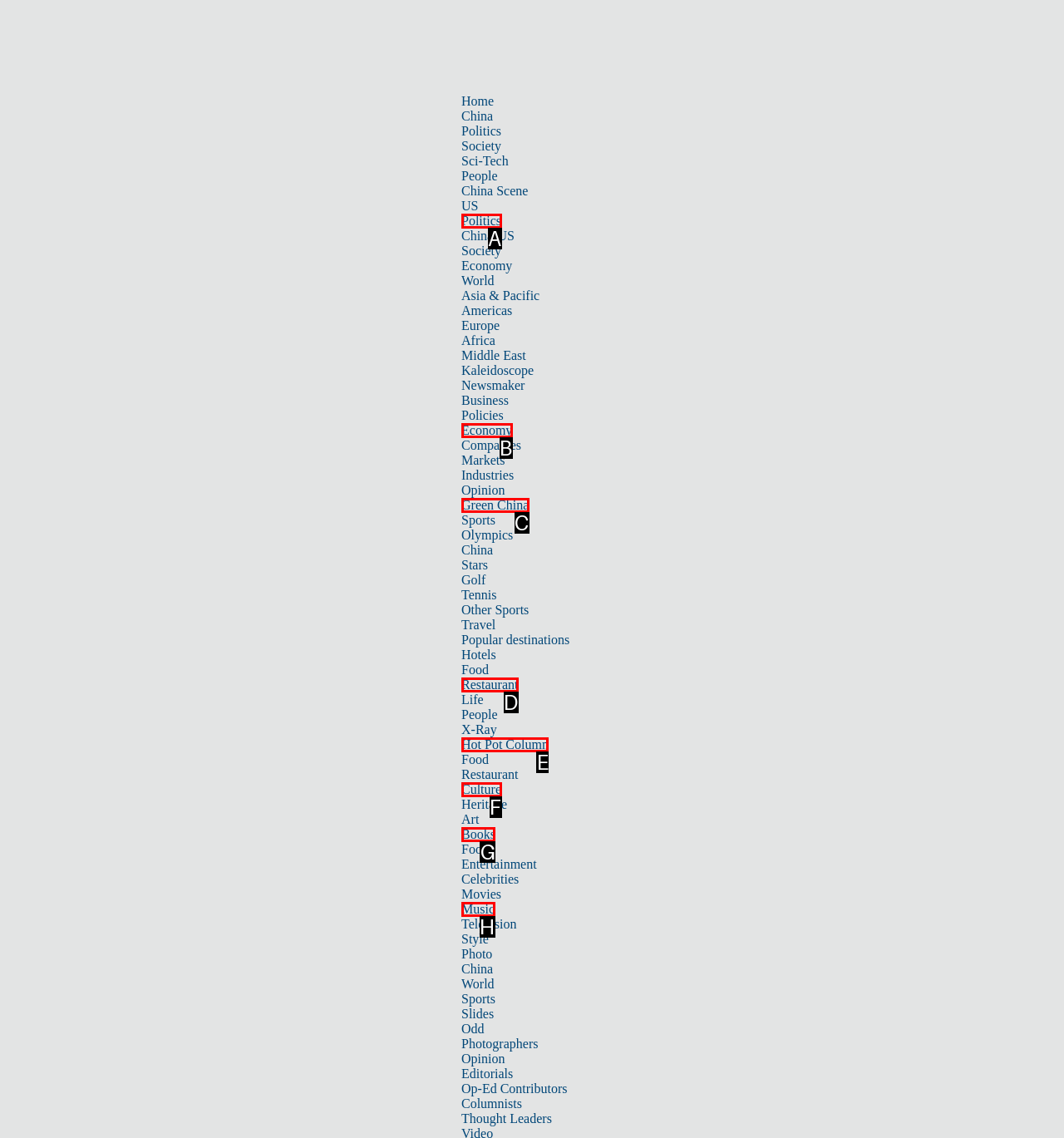Point out the option that best suits the description: Hot Pot Column
Indicate your answer with the letter of the selected choice.

E